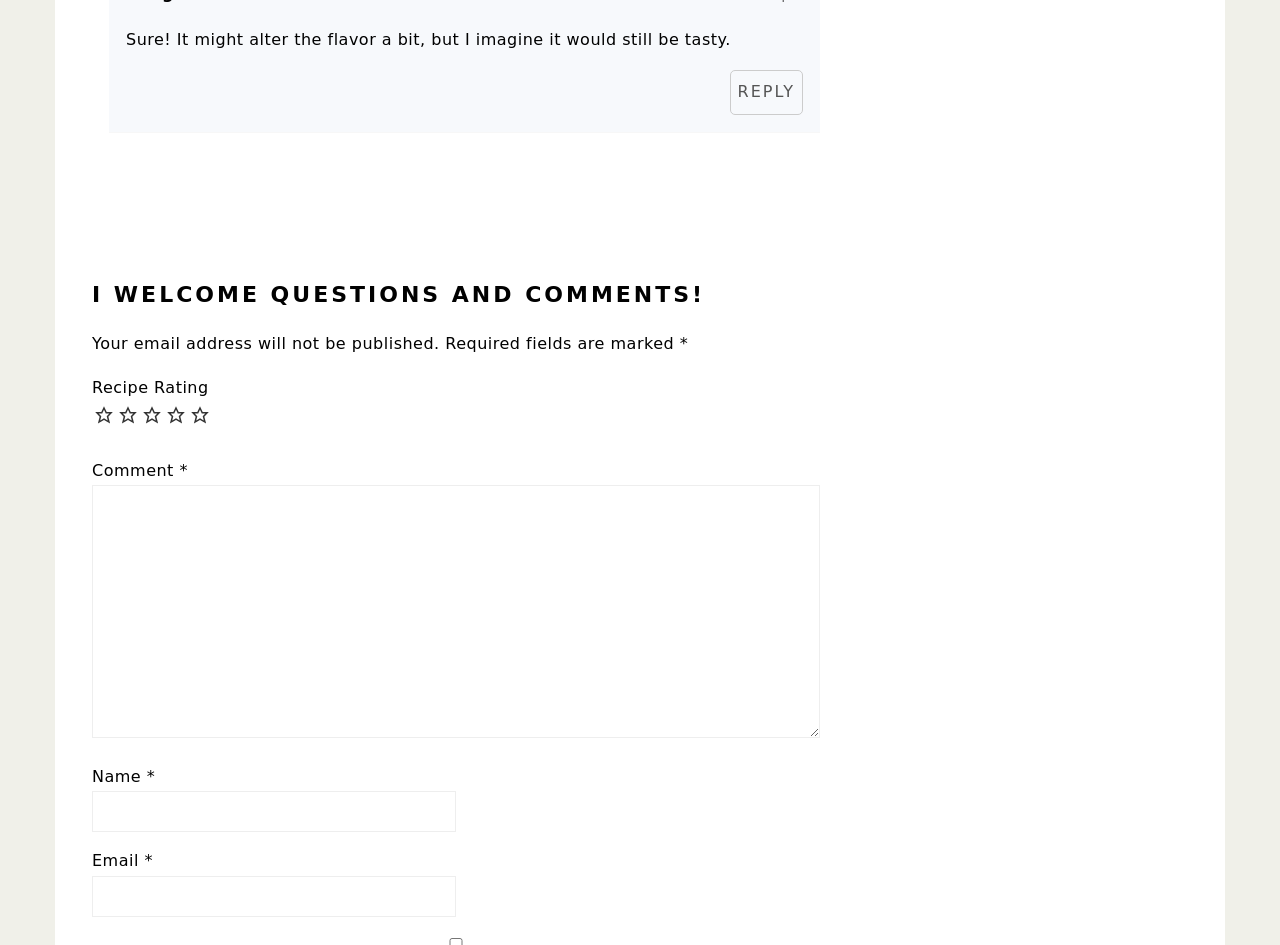Please provide a detailed answer to the question below by examining the image:
What is required to submit a comment?

The webpage has three required fields: name, email, and comment, which must be filled in order to submit a comment. This is indicated by the asterisk symbol next to each field.